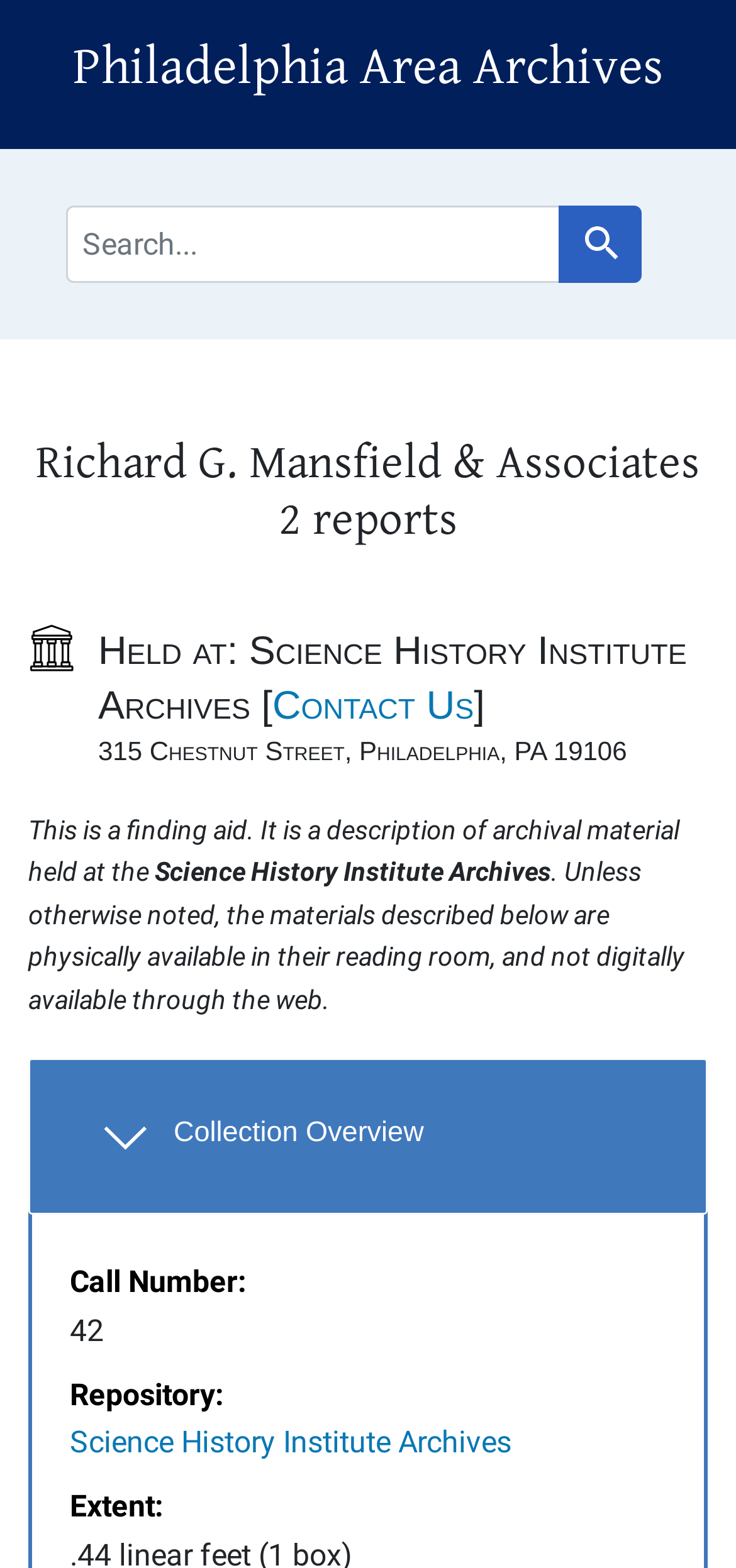Select the bounding box coordinates of the element I need to click to carry out the following instruction: "Visit the WP Puzzle website".

None